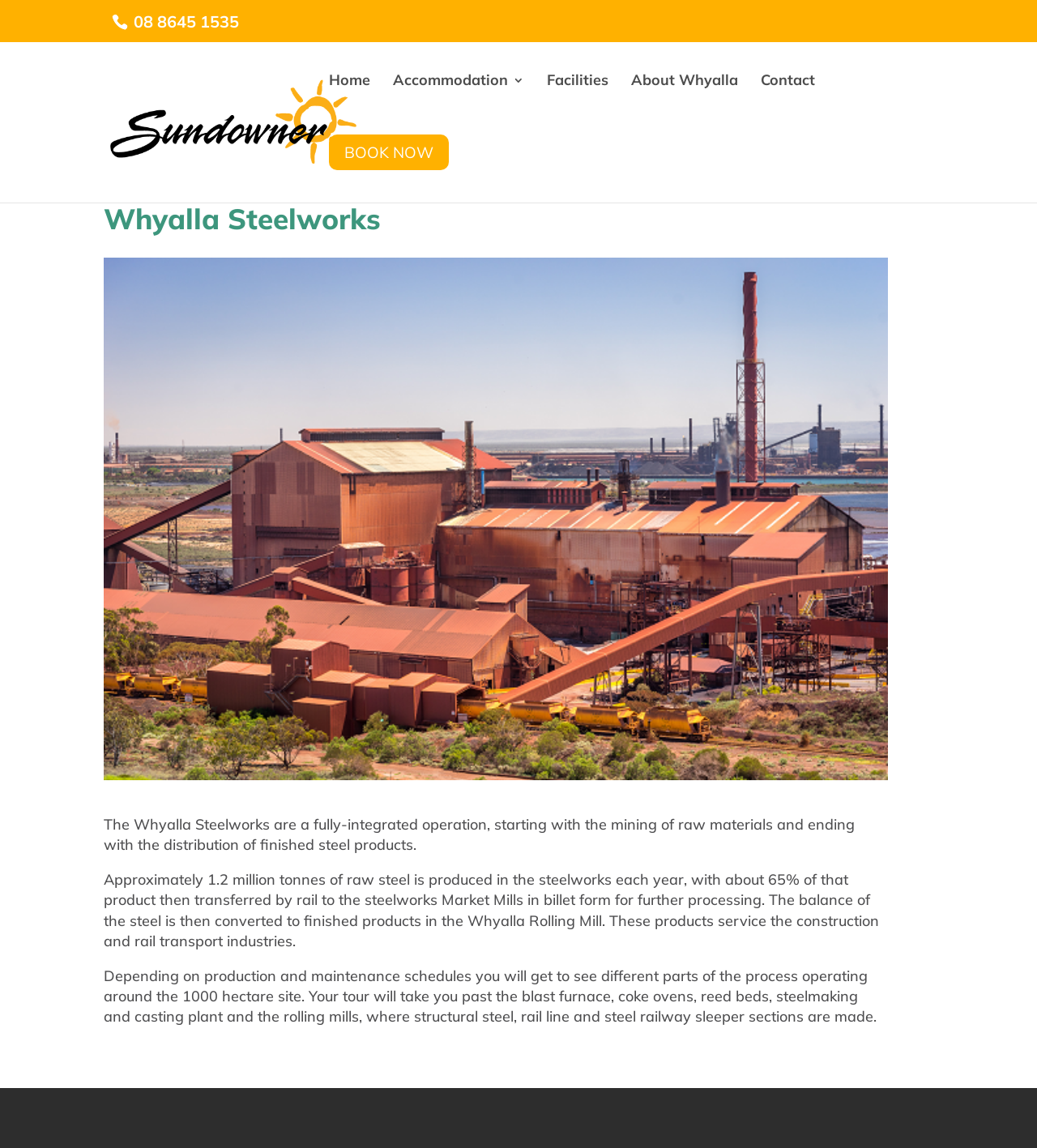Please provide the bounding box coordinate of the region that matches the element description: Home. Coordinates should be in the format (top-left x, top-left y, bottom-right x, bottom-right y) and all values should be between 0 and 1.

[0.317, 0.065, 0.357, 0.103]